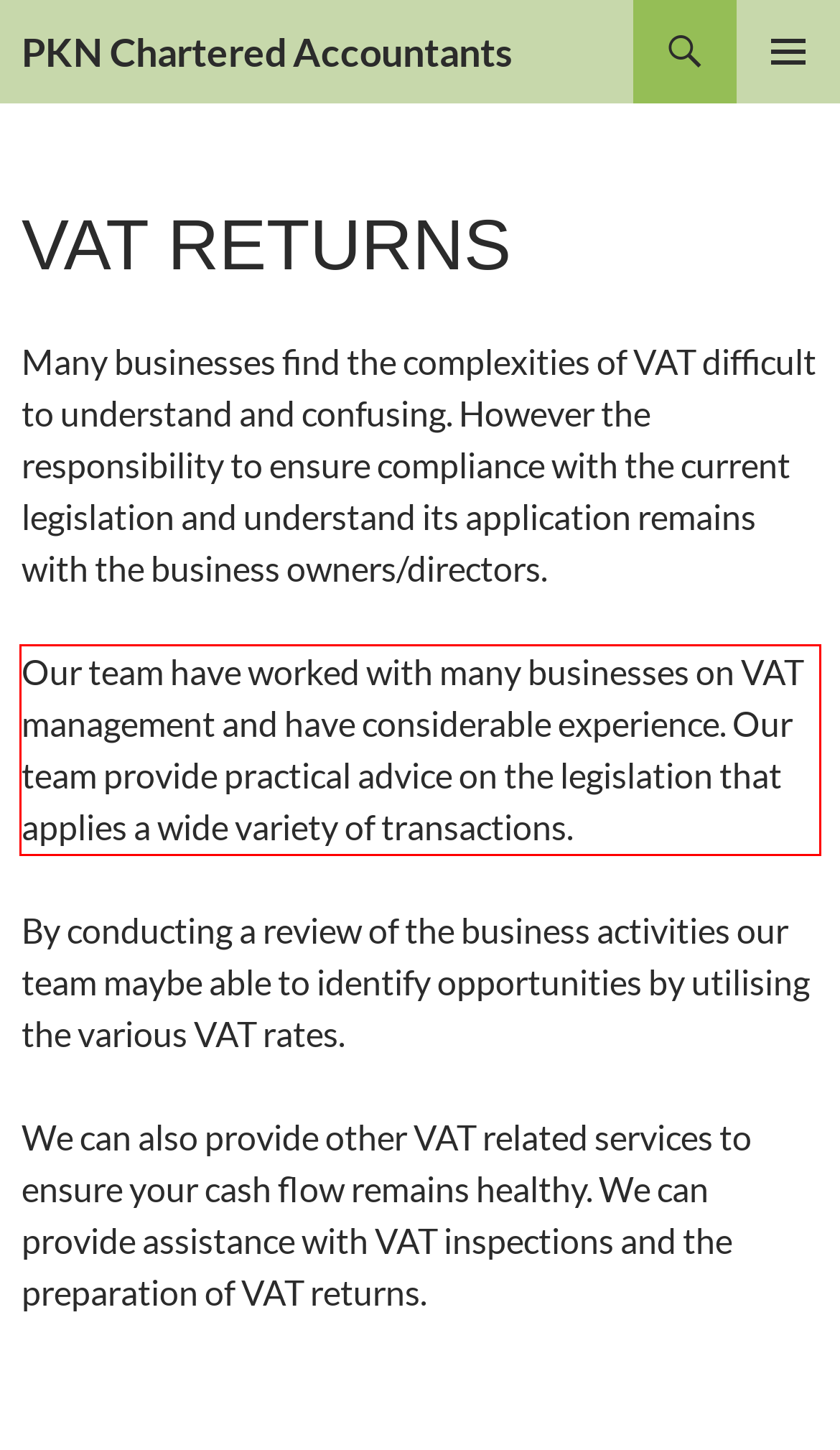Look at the provided screenshot of the webpage and perform OCR on the text within the red bounding box.

Our team have worked with many businesses on VAT management and have considerable experience. Our team provide practical advice on the legislation that applies a wide variety of transactions.